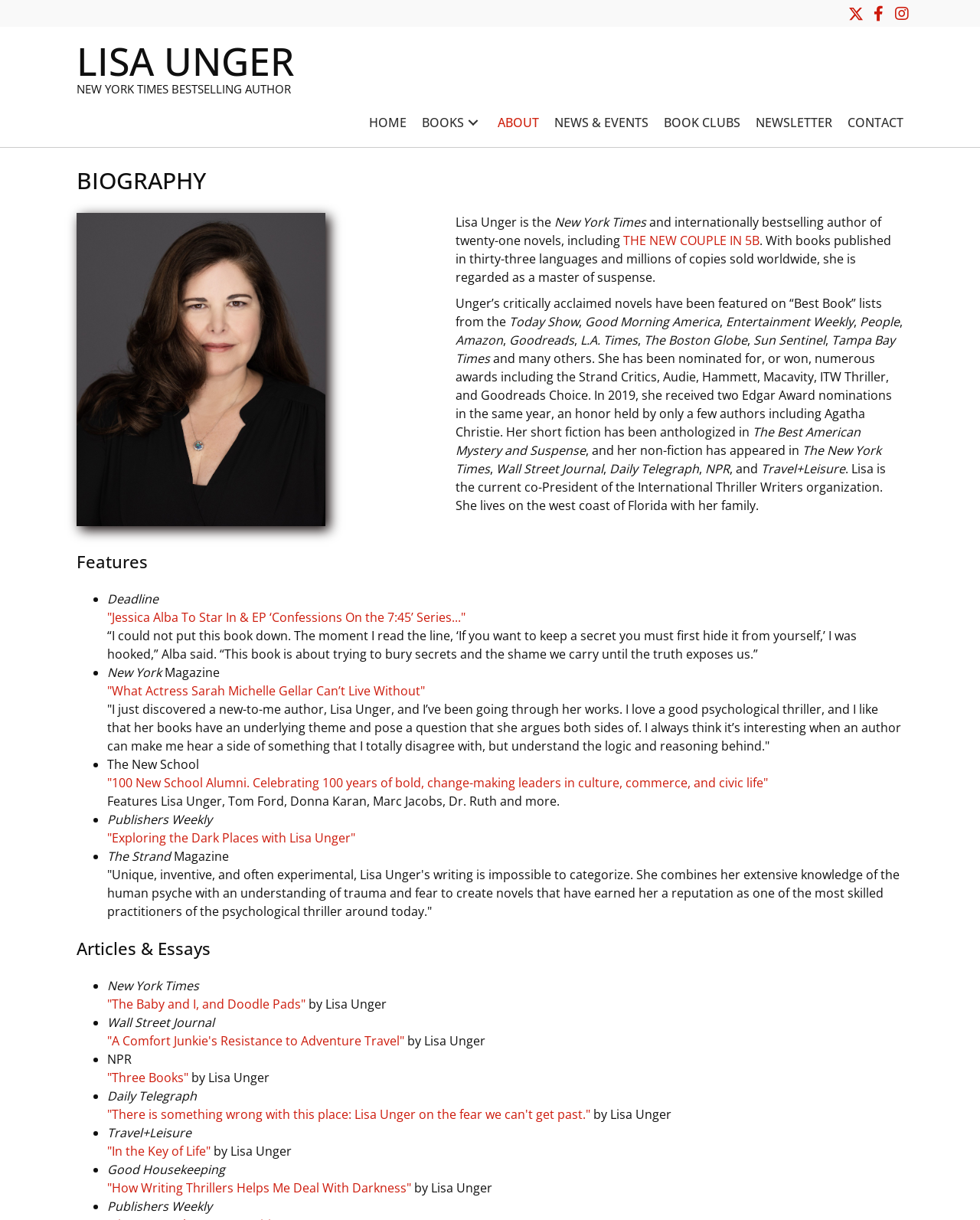Identify the bounding box of the UI component described as: "NEWS & EVENTS".

[0.558, 0.086, 0.67, 0.114]